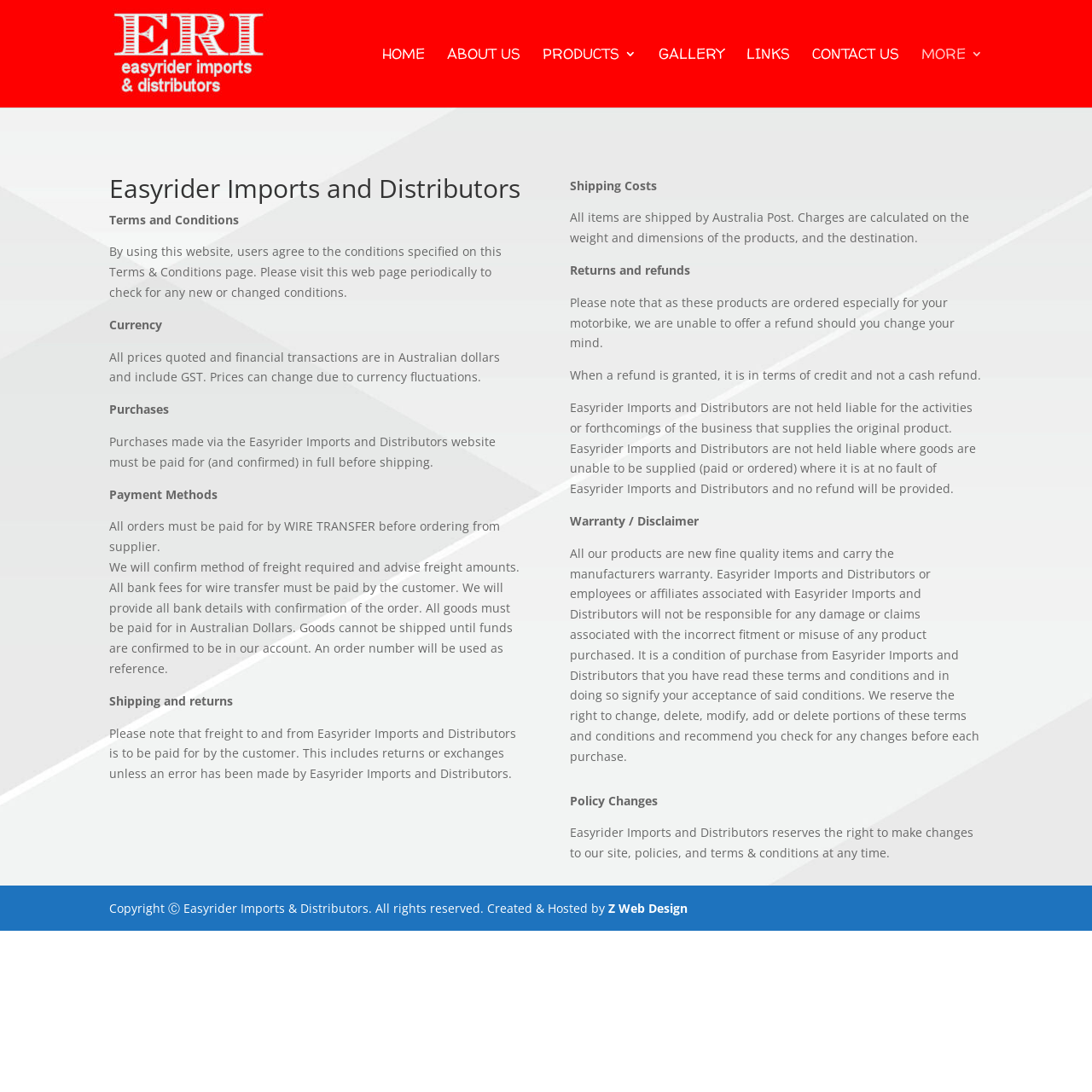What currency are prices quoted in?
Please provide a comprehensive and detailed answer to the question.

According to the 'Currency' section of the Terms and Conditions page, all prices quoted and financial transactions are in Australian dollars and include GST. This means that the prices listed on the website are in Australian dollars.